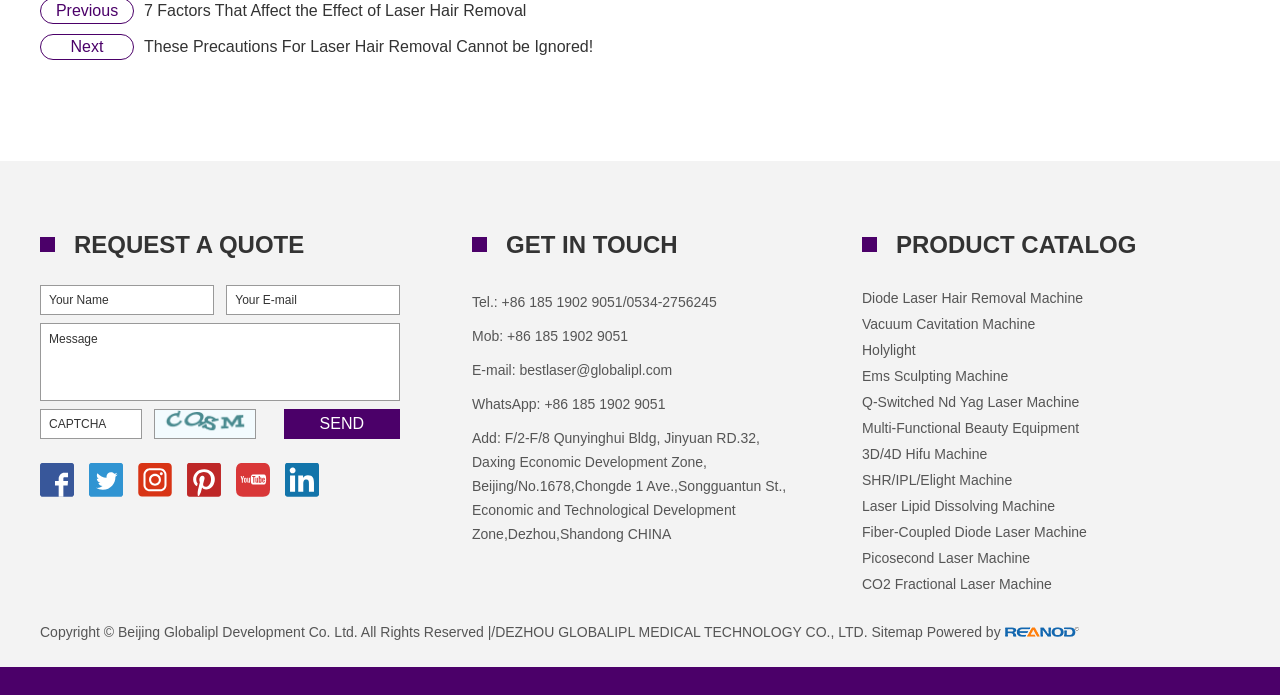Respond to the following question using a concise word or phrase: 
What is the purpose of the 'REQUEST A QUOTE' button?

To request a quote